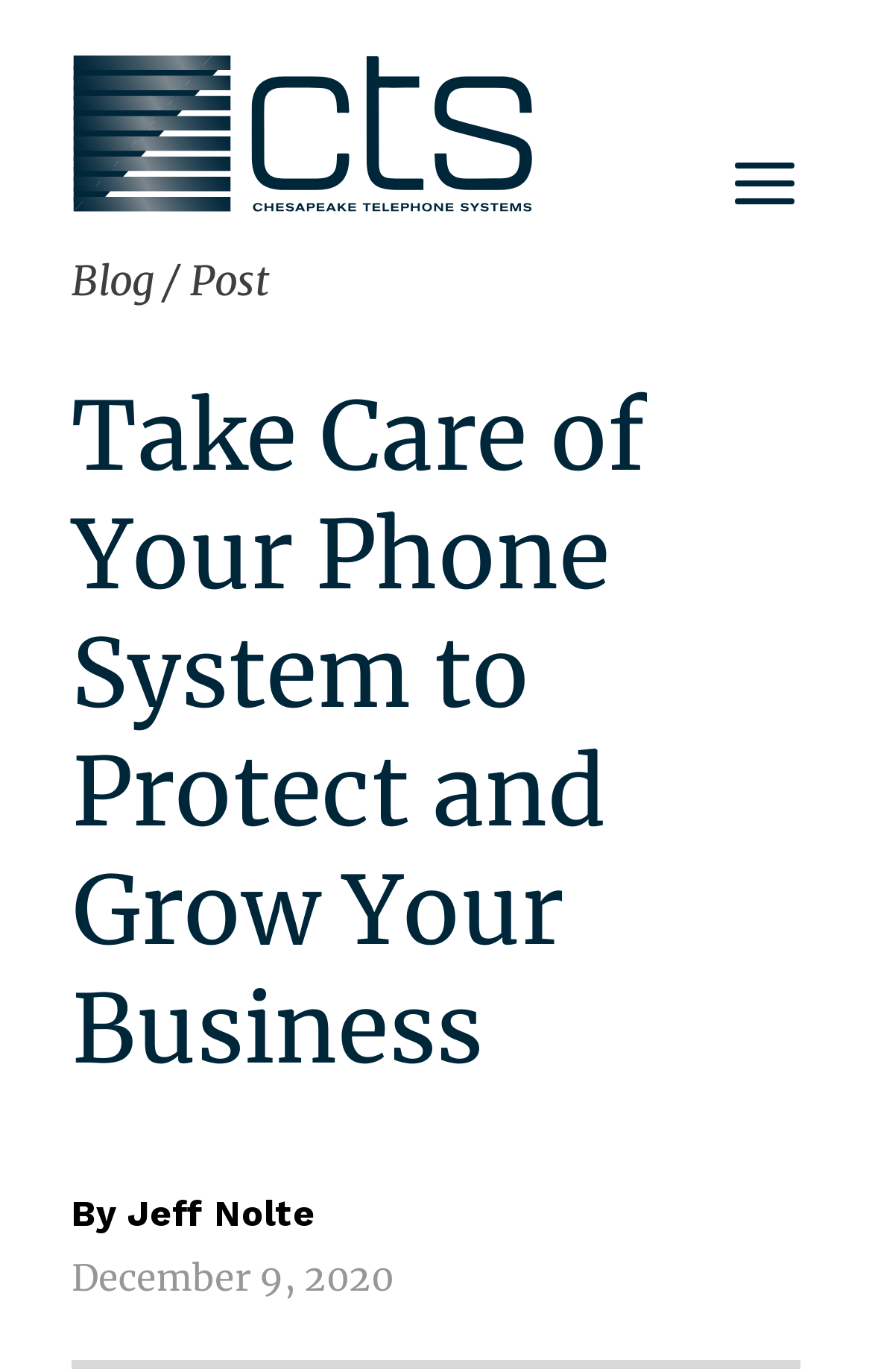Please examine the image and answer the question with a detailed explanation:
What is the position of the button on the webpage?

I analyzed the bounding box coordinates of the button and found that its y1 and y2 values are relatively small, indicating that it is located at the top of the webpage. Its x1 and x2 values are also relatively large, indicating that it is located on the right side of the webpage.